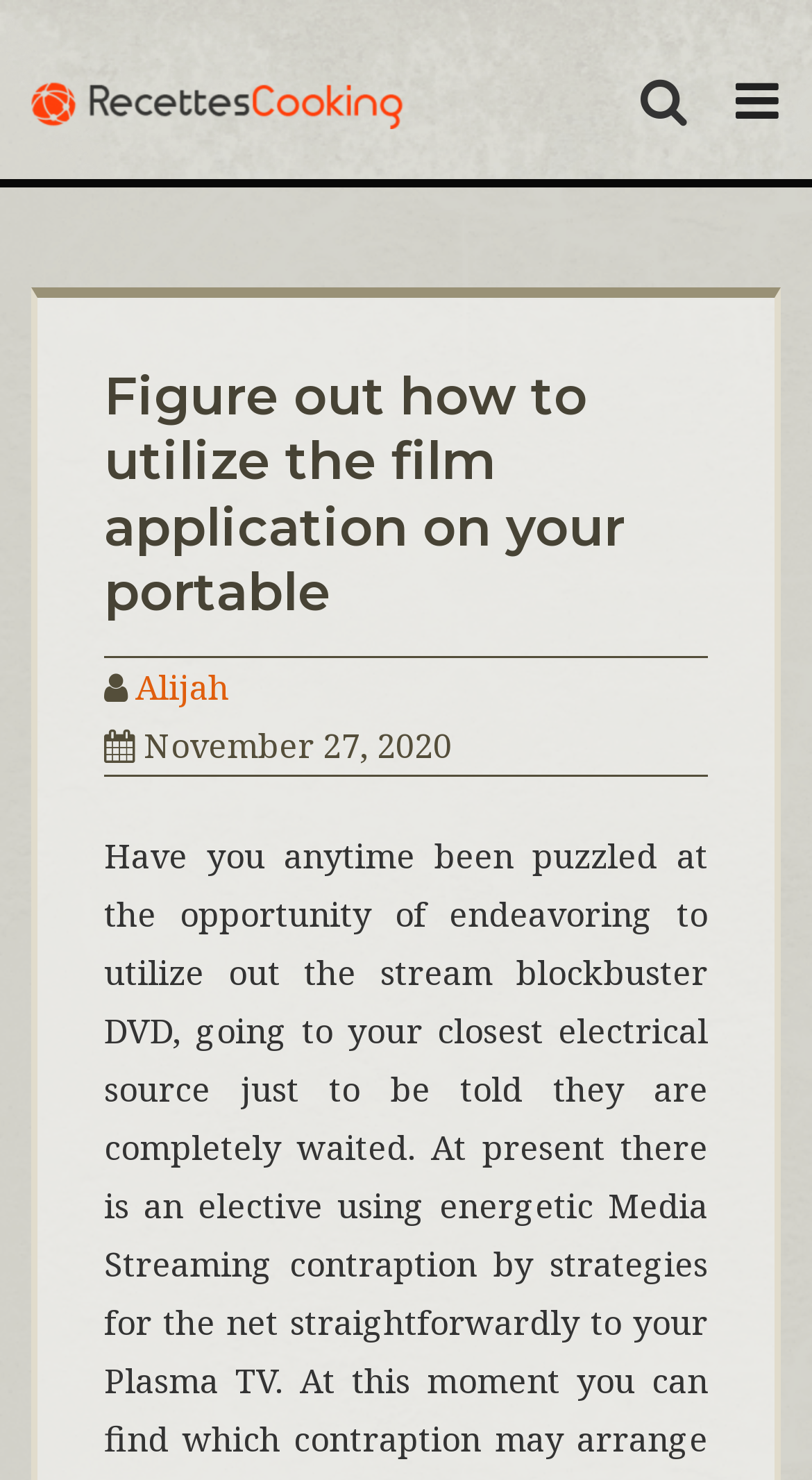Provide the bounding box coordinates, formatted as (top-left x, top-left y, bottom-right x, bottom-right y), with all values being floating point numbers between 0 and 1. Identify the bounding box of the UI element that matches the description: Alijah

[0.167, 0.449, 0.282, 0.48]